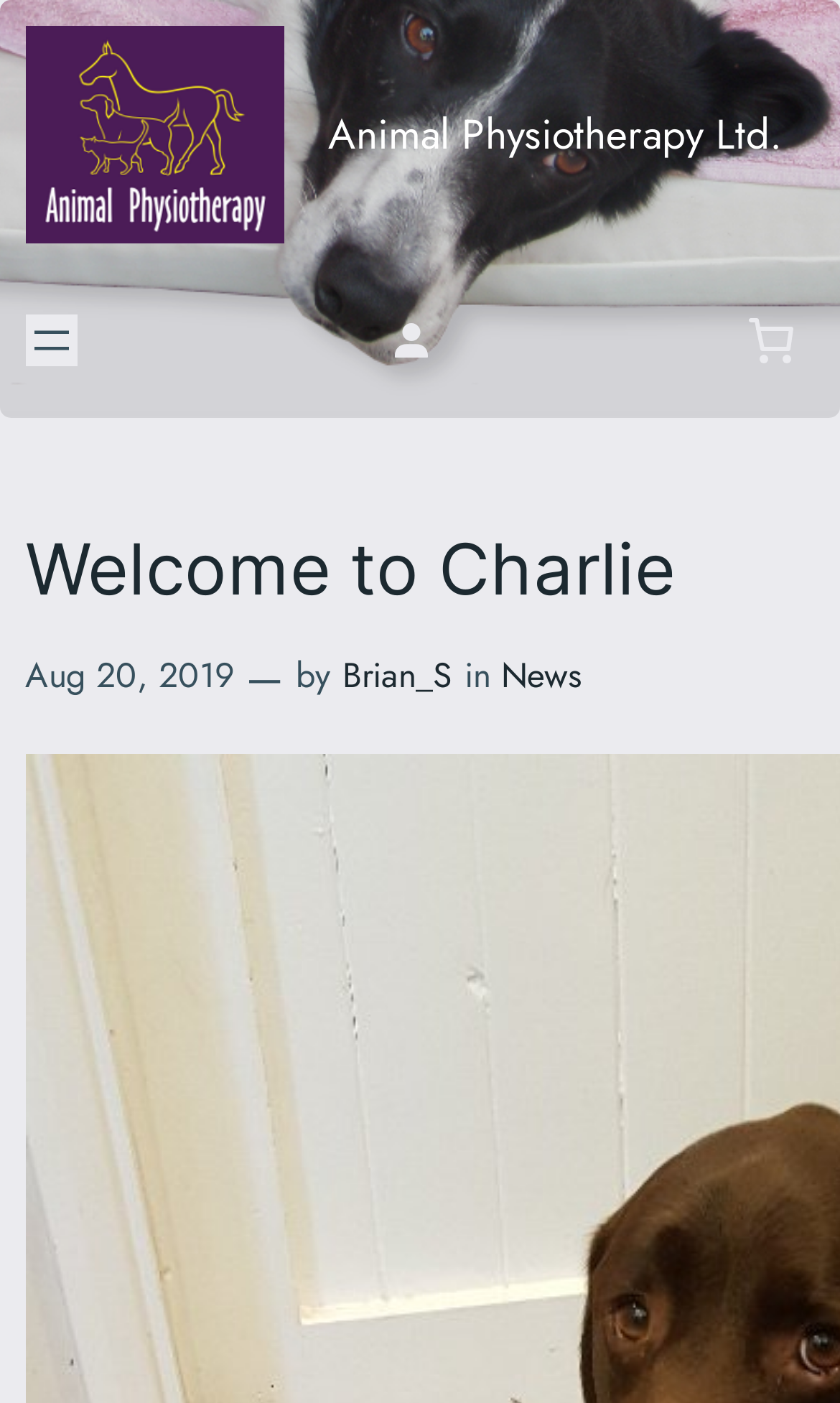Provide the bounding box for the UI element matching this description: "aria-label="Open menu"".

[0.03, 0.224, 0.092, 0.261]